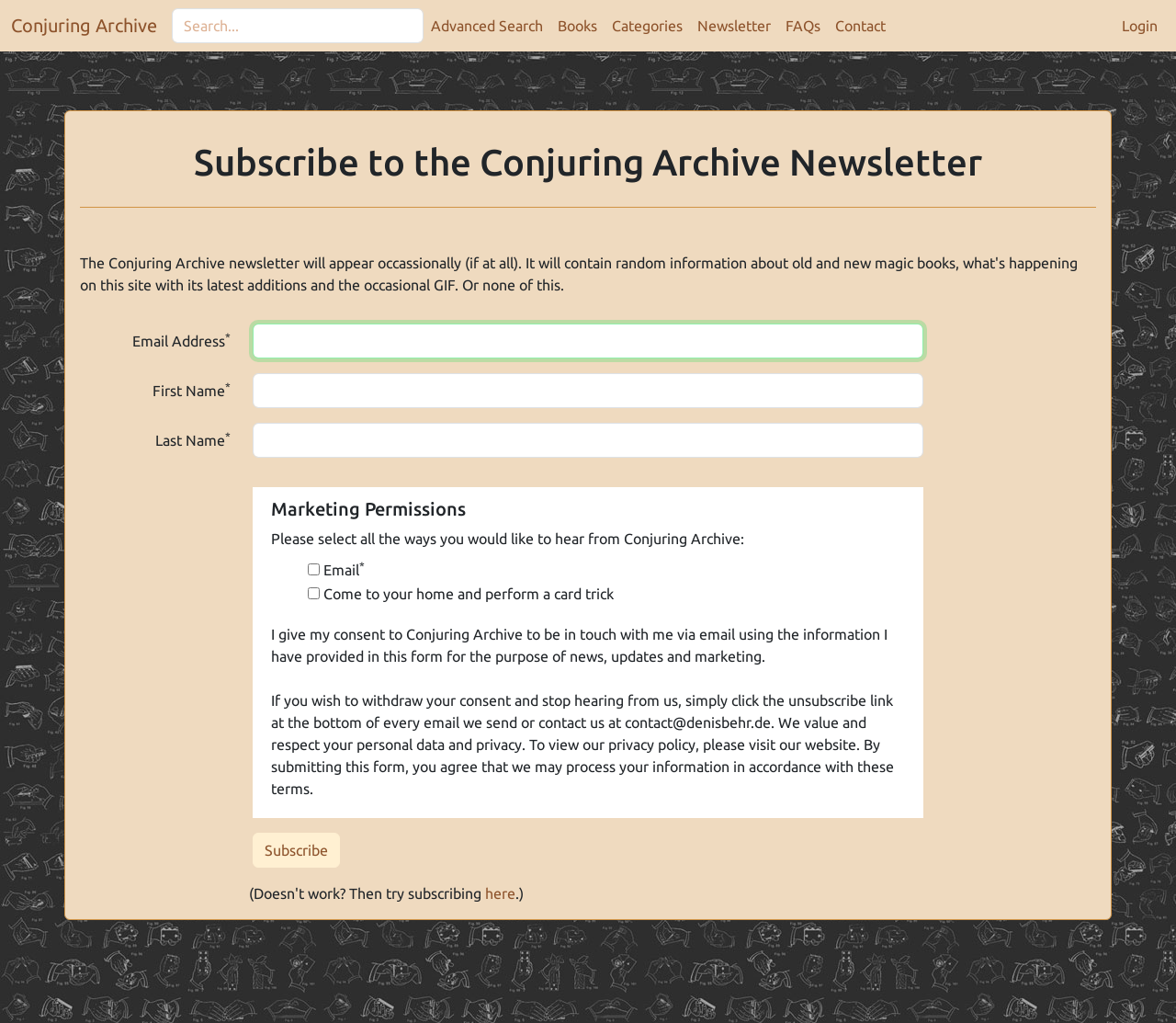Examine the image carefully and respond to the question with a detailed answer: 
What is the label of the first checkbox in the Marketing Permissions section?

The first checkbox in the Marketing Permissions section is labeled as 'Email*', indicating that users can choose to receive emails from Conjuring Archive.